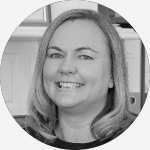Provide a brief response to the question below using a single word or phrase: 
What is the Medicare rebate available for eligible patients?

$93.95